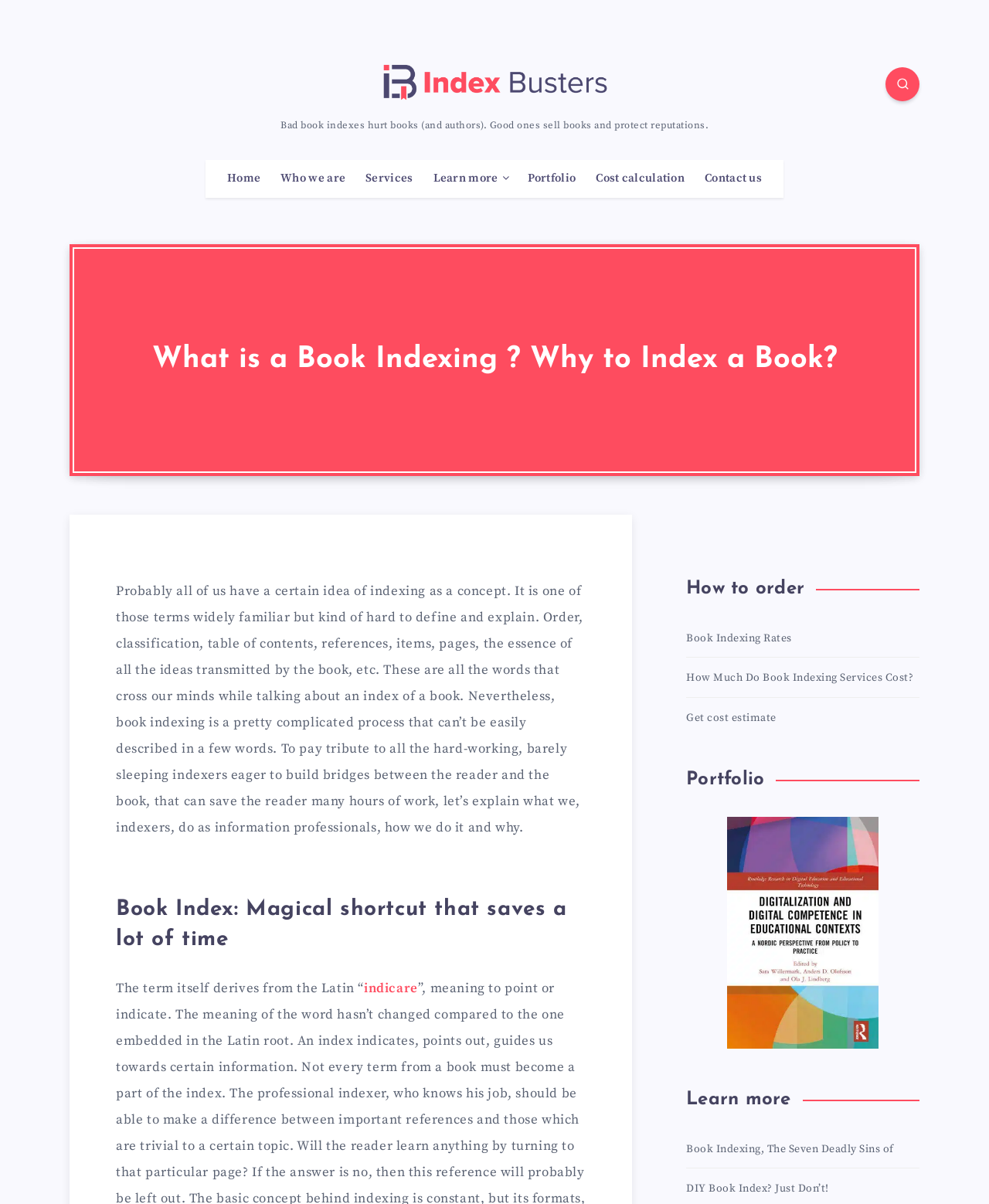Find the bounding box coordinates corresponding to the UI element with the description: "Book Indexing Rates". The coordinates should be formatted as [left, top, right, bottom], with values as floats between 0 and 1.

[0.694, 0.522, 0.8, 0.538]